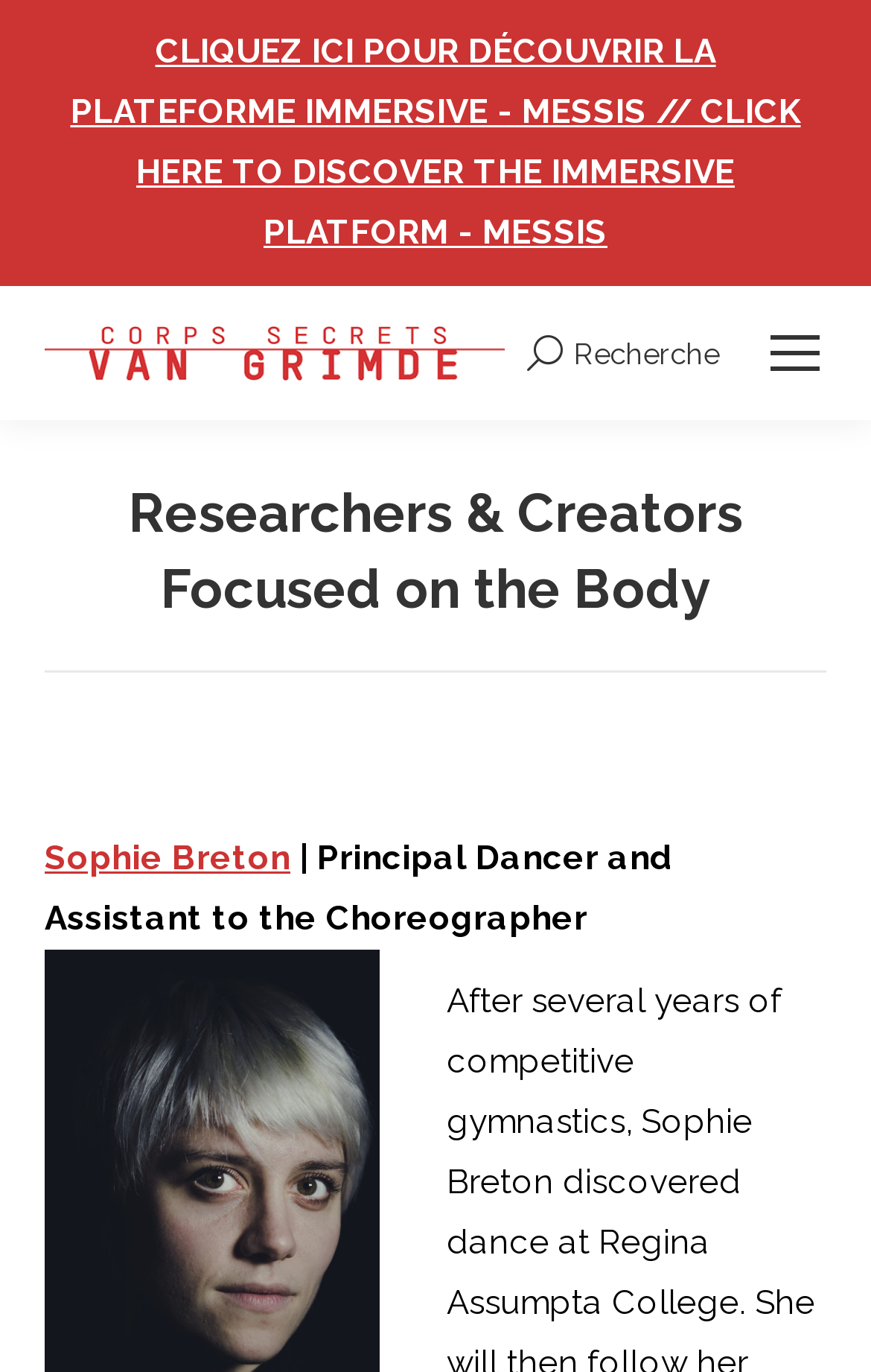What is the name of the organization?
Use the image to give a comprehensive and detailed response to the question.

I found the answer by looking at the text and image with the same name, which appears to be the logo of the organization.